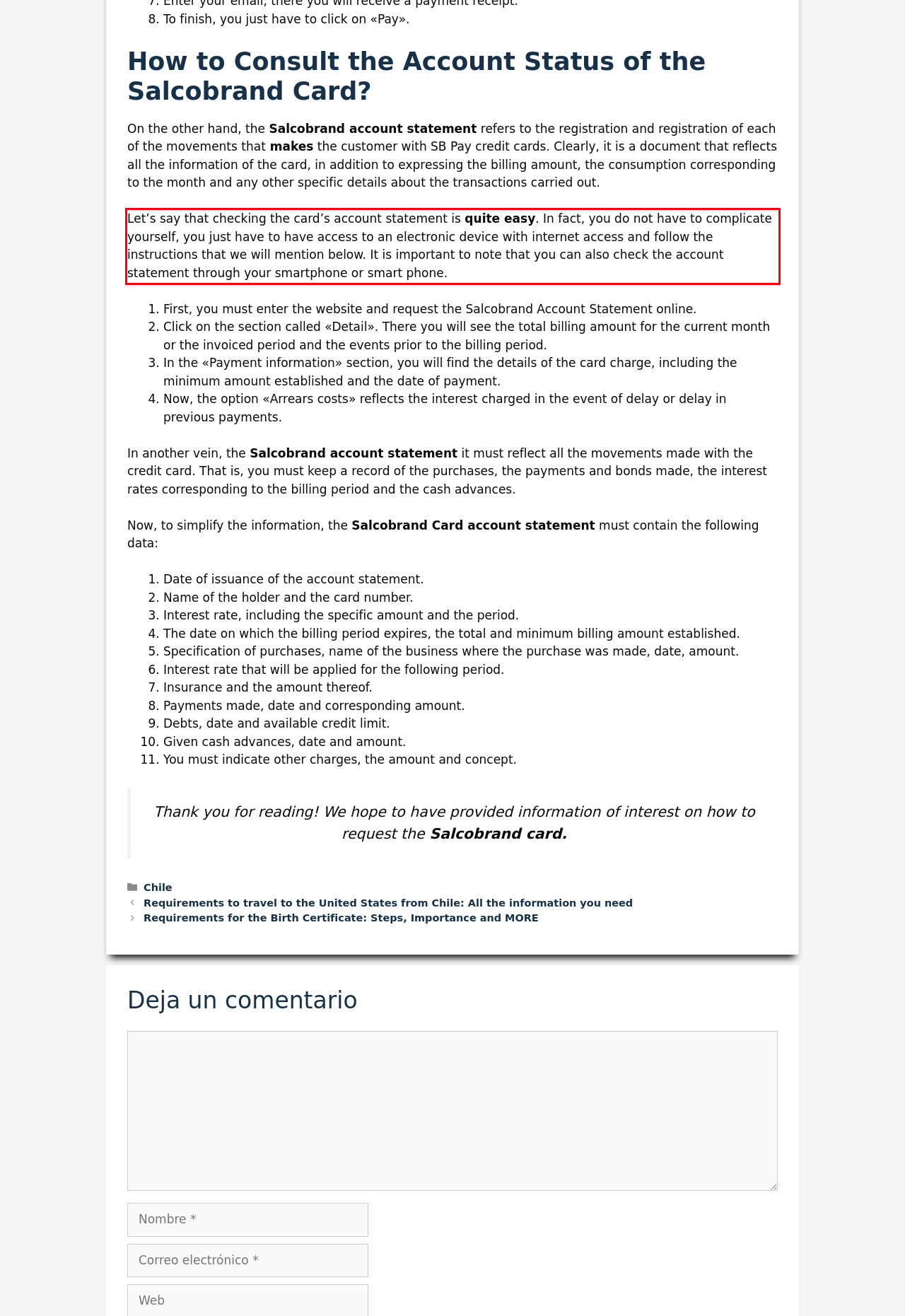Examine the webpage screenshot, find the red bounding box, and extract the text content within this marked area.

Let’s say that checking the card’s account statement is quite easy. In fact, you do not have to complicate yourself, you just have to have access to an electronic device with internet access and follow the instructions that we will mention below. It is important to note that you can also check the account statement through your smartphone or smart phone.